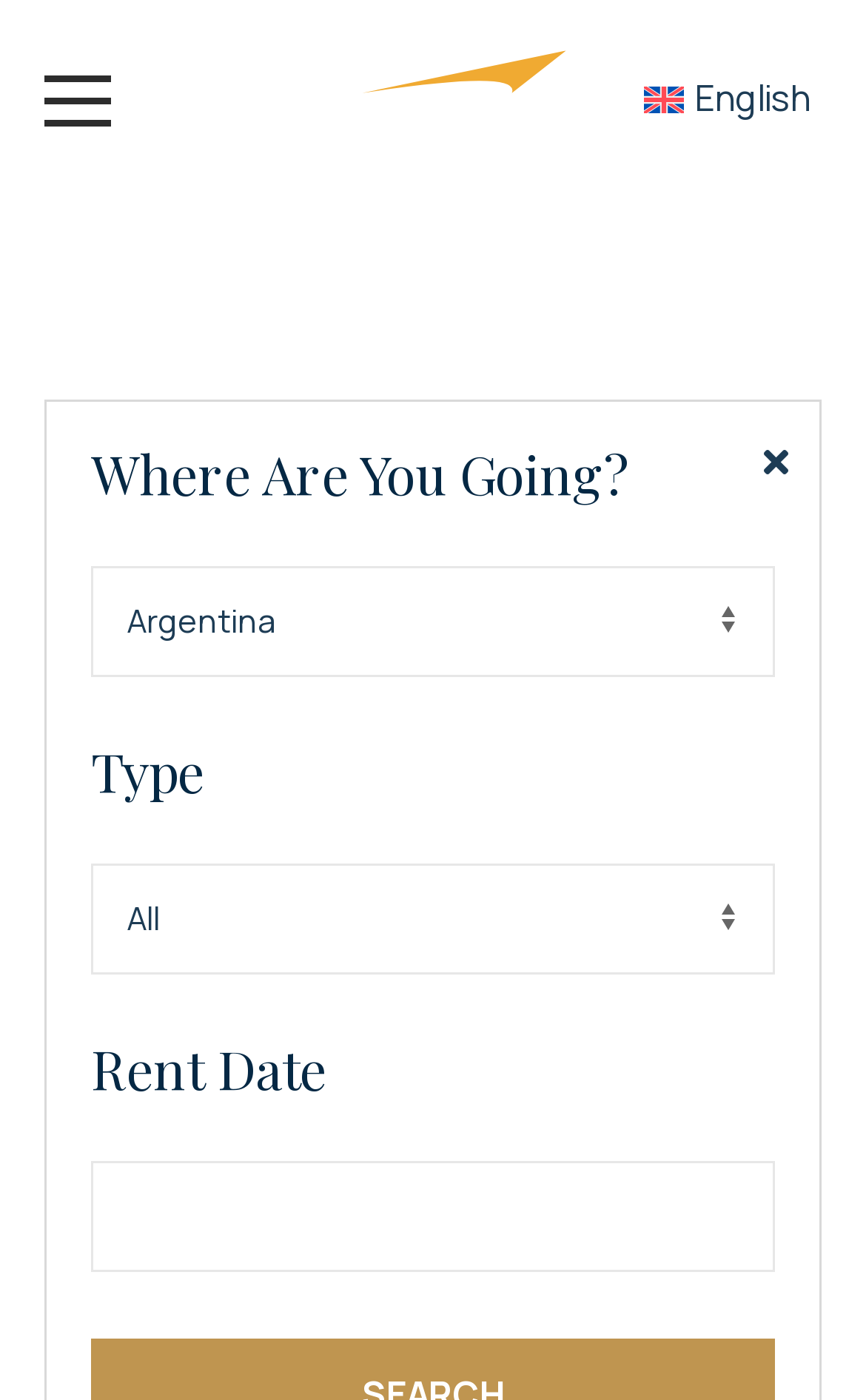Please reply to the following question using a single word or phrase: 
What is the purpose of the combobox?

Select type